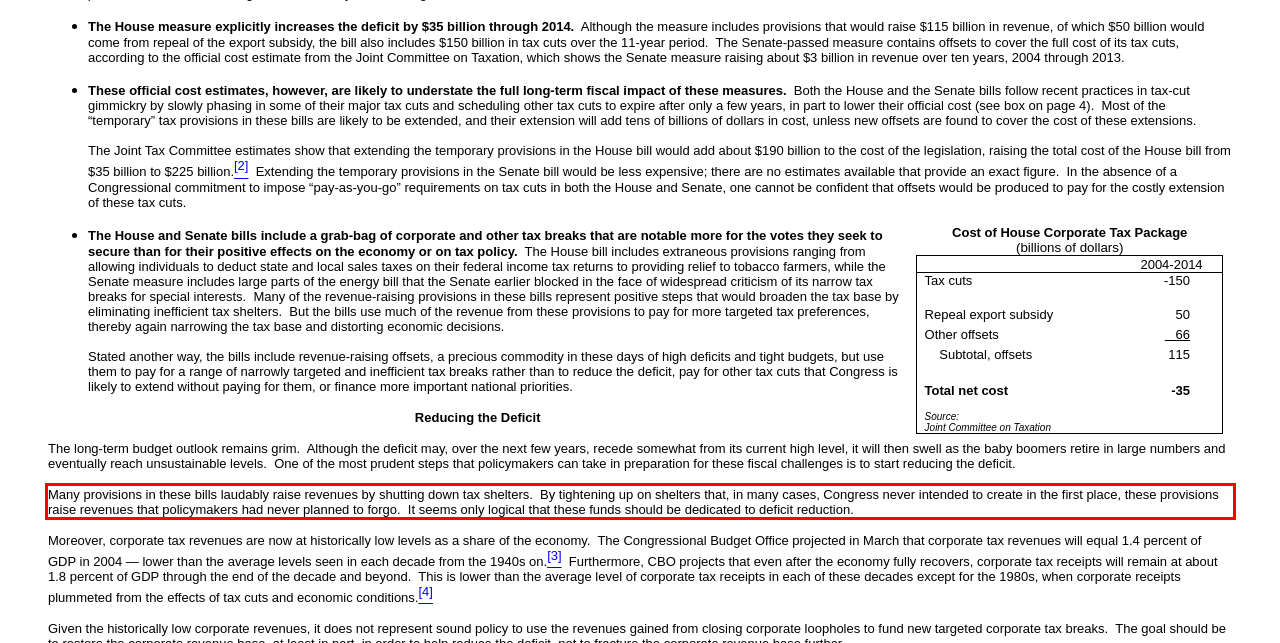You have a screenshot of a webpage, and there is a red bounding box around a UI element. Utilize OCR to extract the text within this red bounding box.

Many provisions in these bills laudably raise revenues by shutting down tax shelters. By tightening up on shelters that, in many cases, Congress never intended to create in the first place, these provisions raise revenues that policymakers had never planned to forgo. It seems only logical that these funds should be dedicated to deficit reduction.